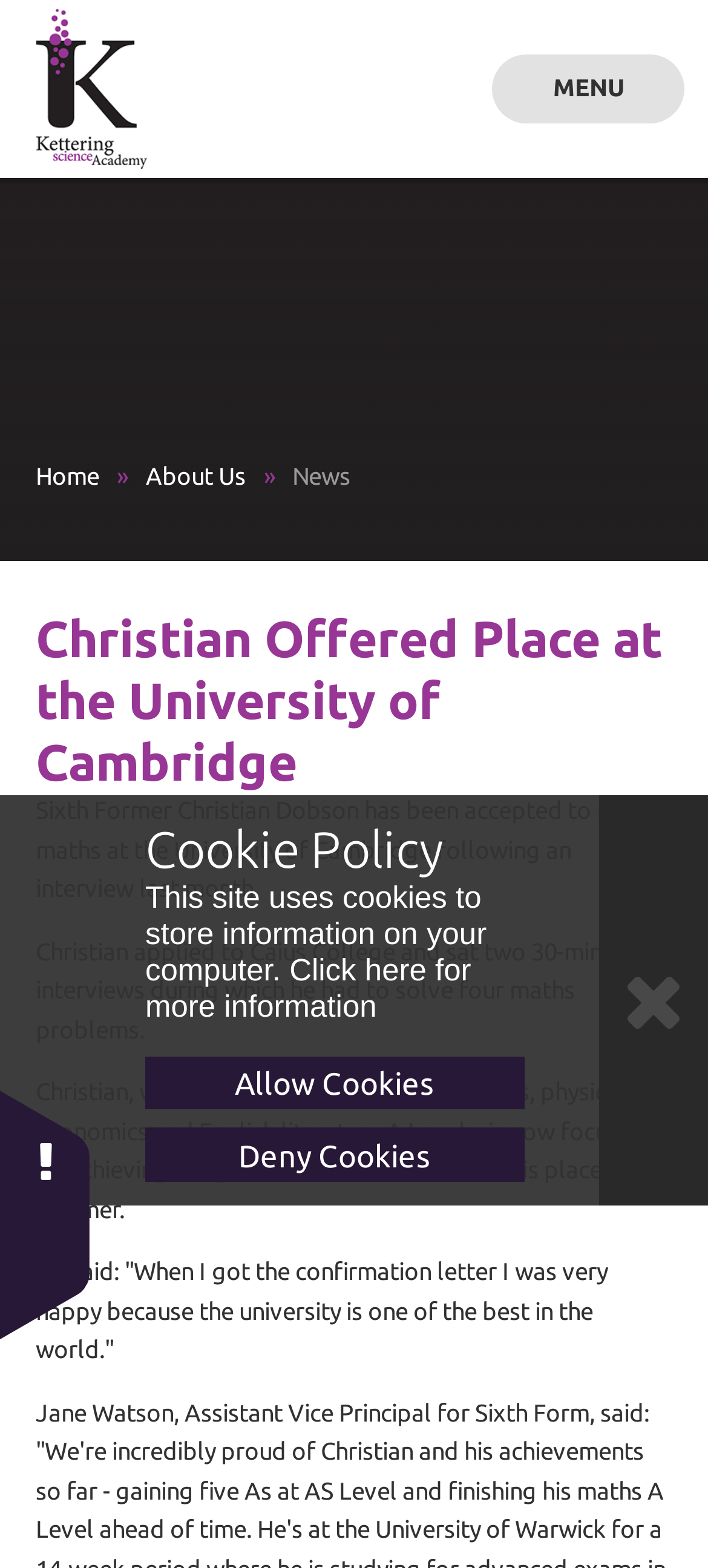How many maths problems did Christian have to solve during the interview?
Refer to the screenshot and deliver a thorough answer to the question presented.

I found this information by reading the text in the webpage, specifically the sentence 'Christian applied to Caius College and sat two 30-minute interviews during which he had to solve four maths problems.'